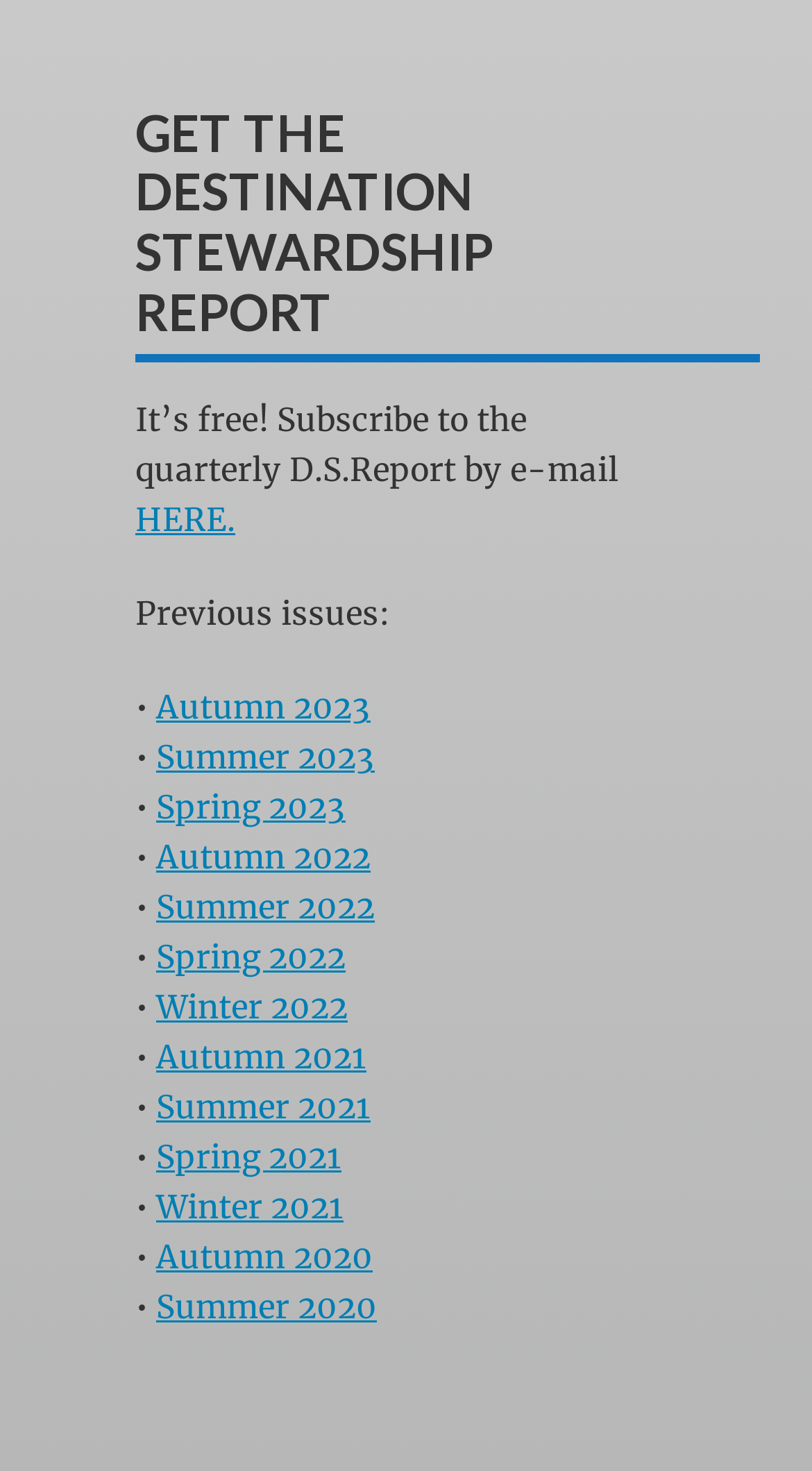Extract the bounding box coordinates for the UI element described as: "Play Cribbage JD Online".

None